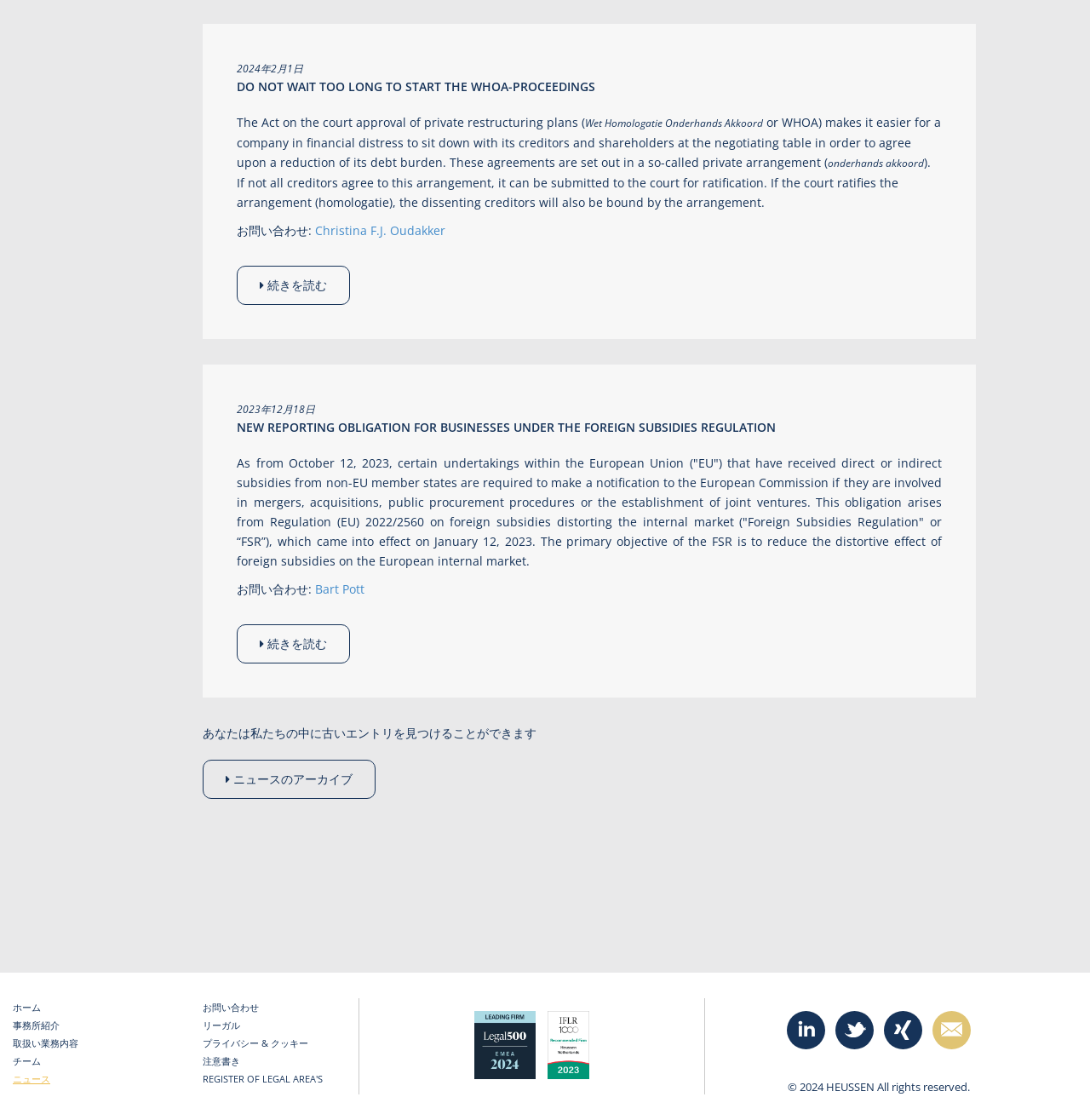What is the Foreign Subsidies Regulation about?
Answer the question in a detailed and comprehensive manner.

The Foreign Subsidies Regulation, as mentioned in the article, aims to reduce the distortive effect of foreign subsidies on the European internal market. It requires certain undertakings to make a notification to the European Commission if they are involved in mergers, acquisitions, public procurement procedures, or the establishment of joint ventures.